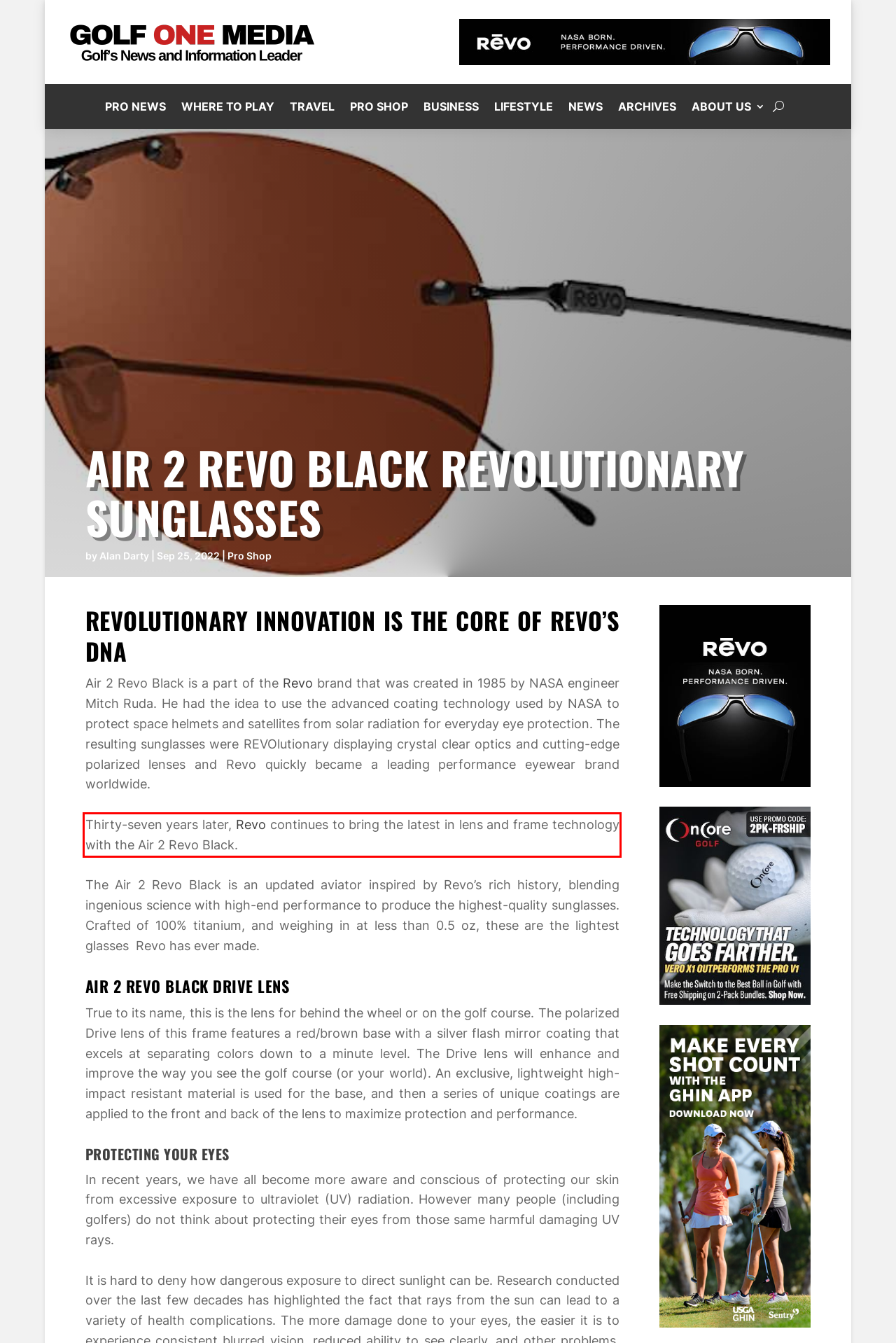Your task is to recognize and extract the text content from the UI element enclosed in the red bounding box on the webpage screenshot.

Thirty-seven years later, Revo continues to bring the latest in lens and frame technology with the Air 2 Revo Black.